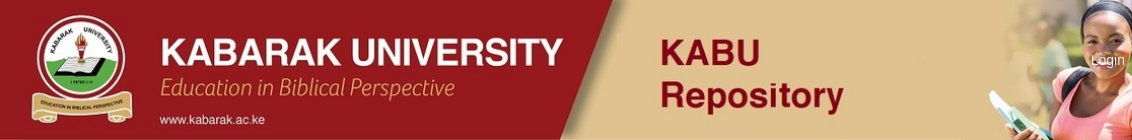What is the slogan of the university?
From the image, respond with a single word or phrase.

Education in Biblical Perspective